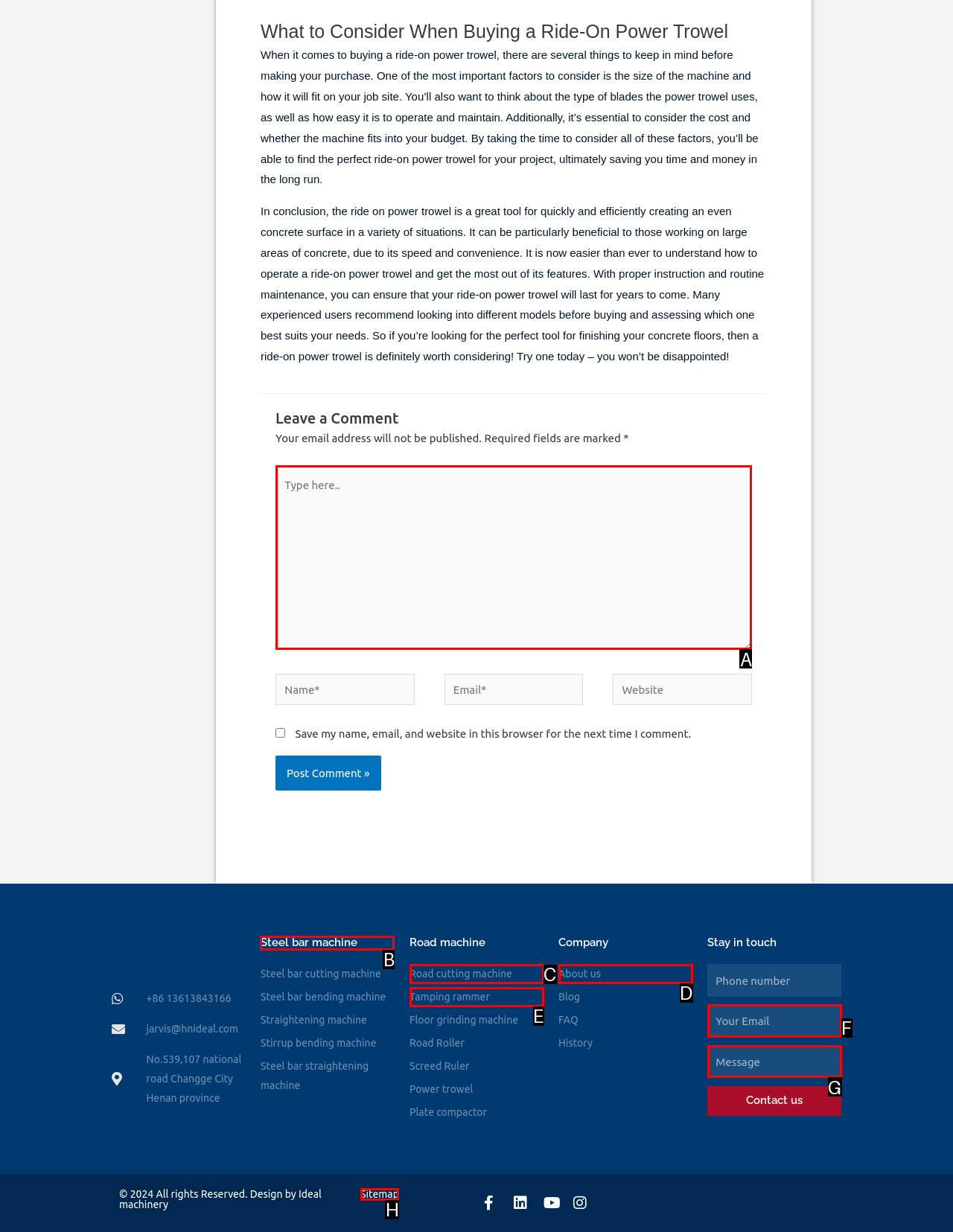Which option should be clicked to execute the task: Visit the Steel bar machine page?
Reply with the letter of the chosen option.

B